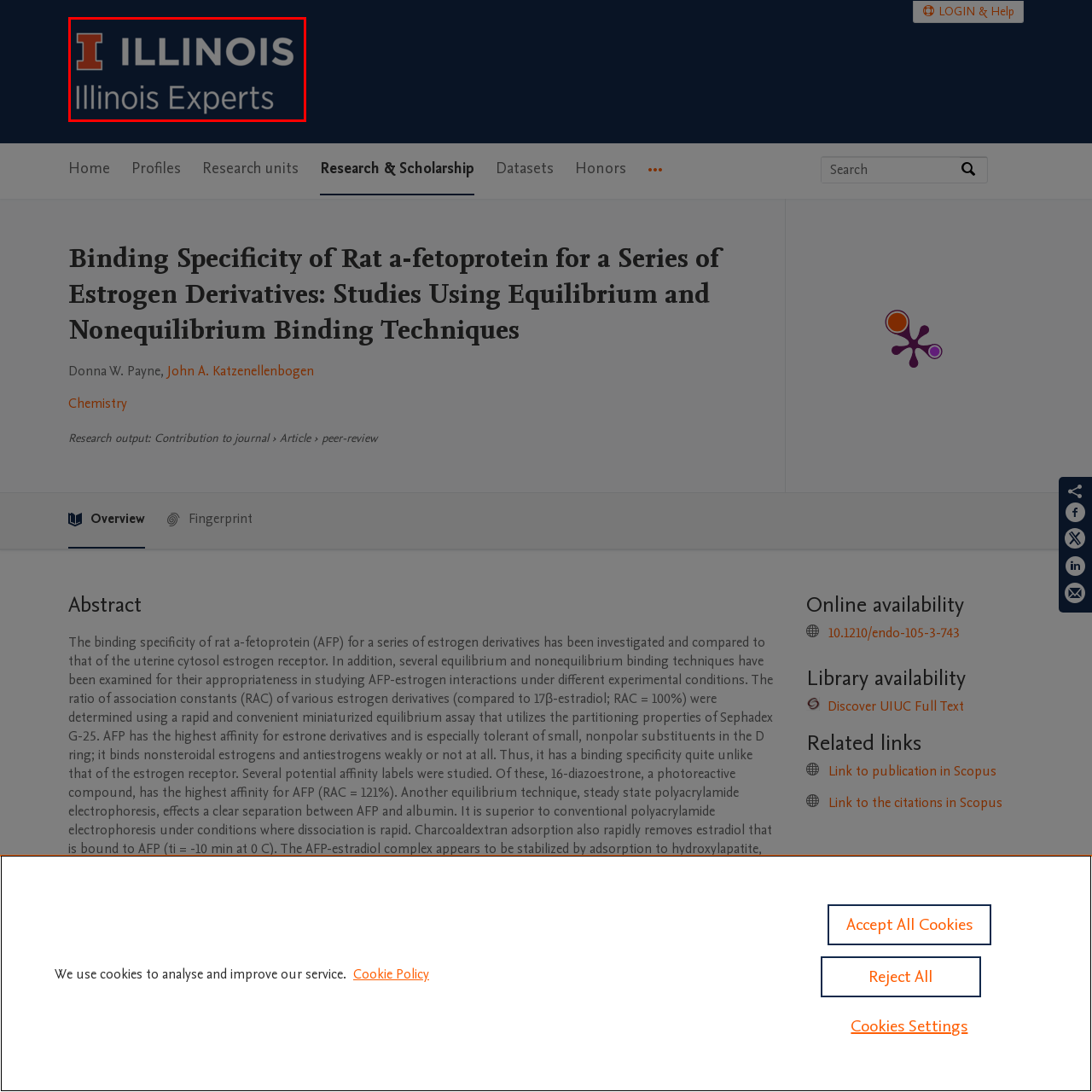What is the font style of the text 'ILLINOIS'?
Observe the image marked by the red bounding box and generate a detailed answer to the question.

The font style of the text 'ILLINOIS' is bold and modern because the caption describes it as a 'bold, modern font', which suggests a strong and contemporary typography.